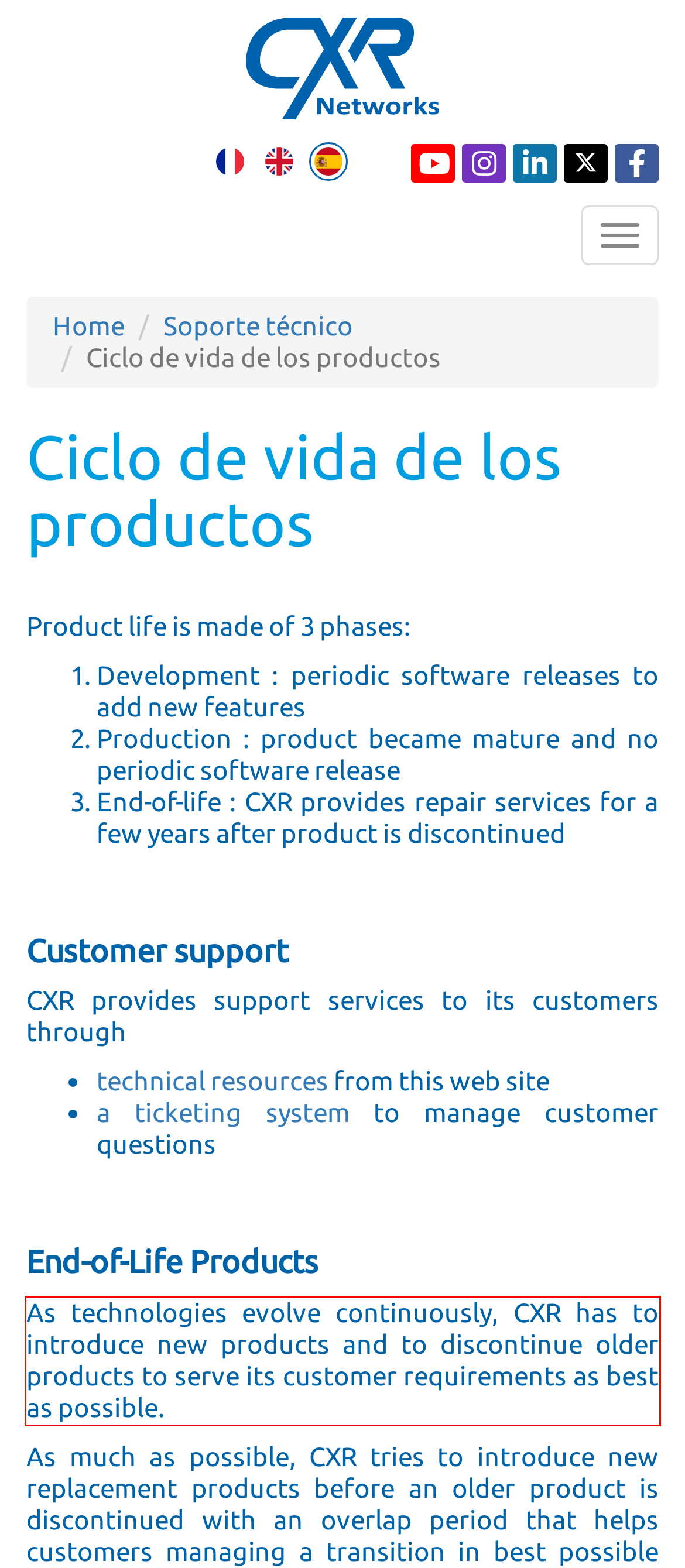Look at the provided screenshot of the webpage and perform OCR on the text within the red bounding box.

As technologies evolve continuously, CXR has to introduce new products and to discontinue older products to serve its customer requirements as best as possible.